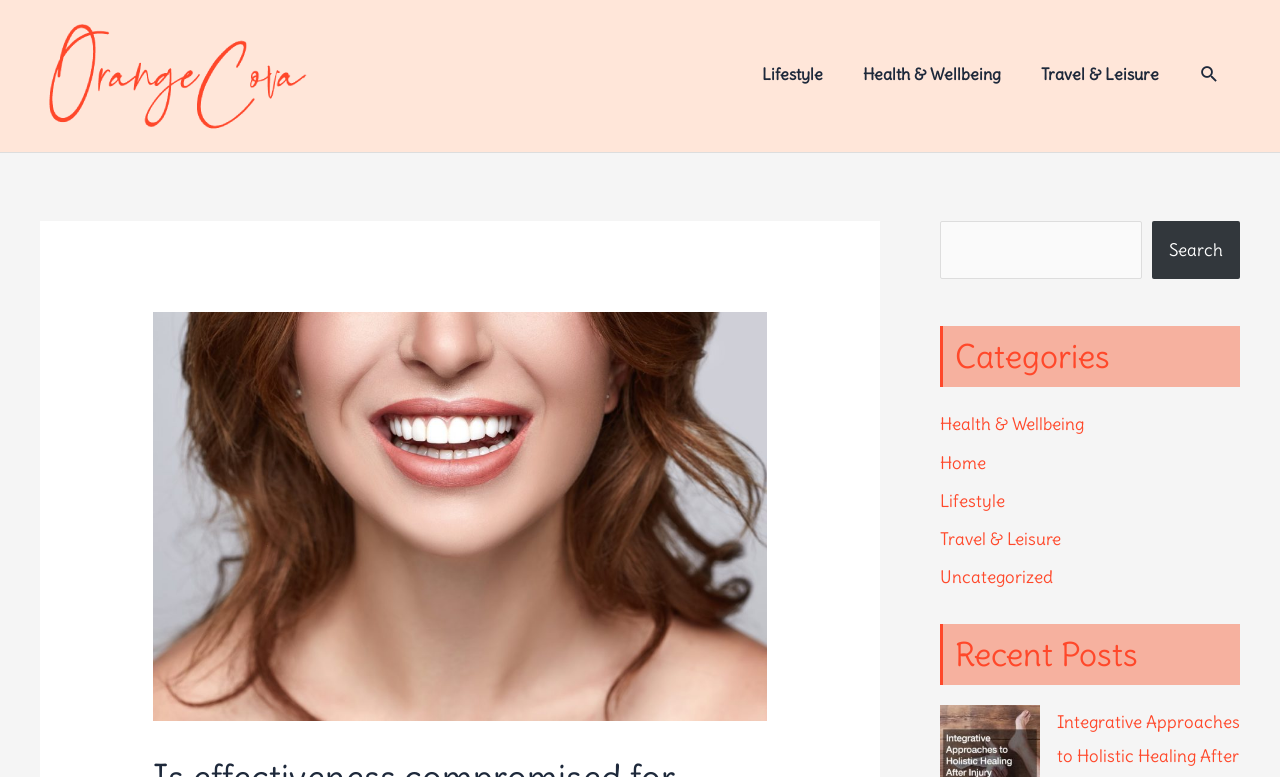Predict the bounding box of the UI element based on the description: "Uncategorized". The coordinates should be four float numbers between 0 and 1, formatted as [left, top, right, bottom].

[0.734, 0.729, 0.823, 0.757]